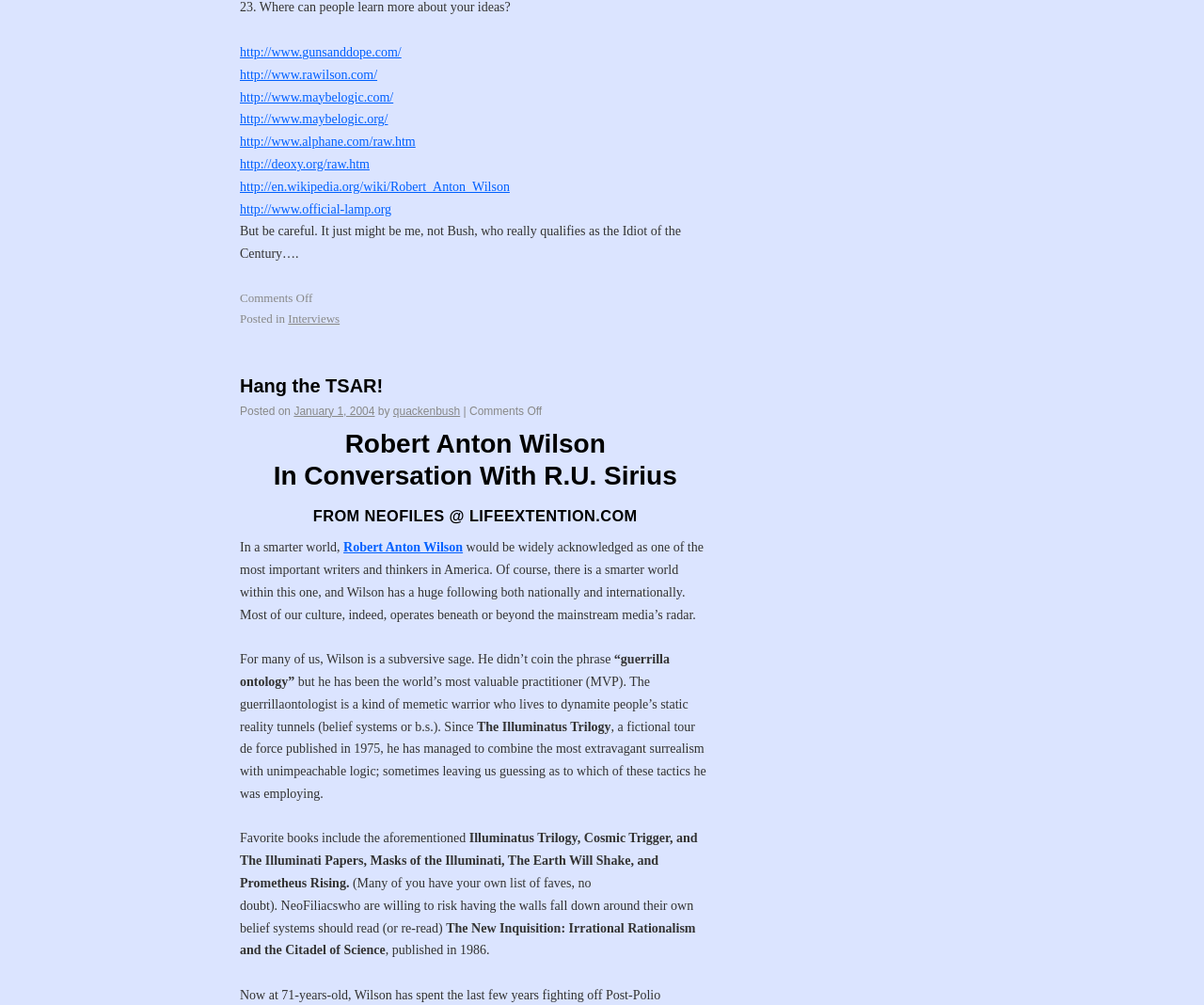Predict the bounding box coordinates of the area that should be clicked to accomplish the following instruction: "Visit the website of Guns and Dope". The bounding box coordinates should consist of four float numbers between 0 and 1, i.e., [left, top, right, bottom].

[0.199, 0.045, 0.333, 0.059]